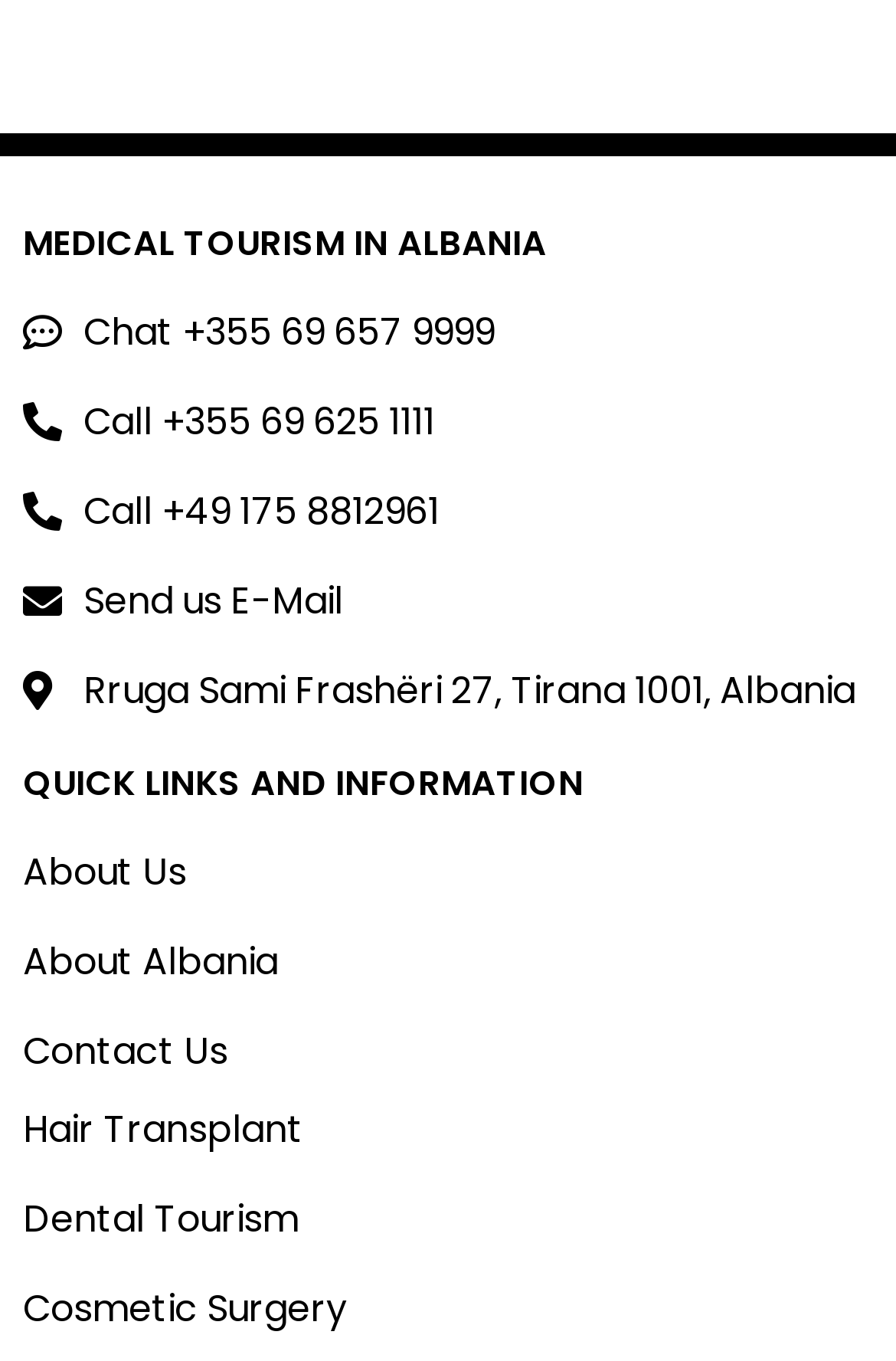What is the category of the 'About Albania' link?
Please describe in detail the information shown in the image to answer the question.

I found the category by looking at the StaticText 'QUICK LINKS AND INFORMATION' which is located above the 'About Albania' link, indicating that it belongs to this category.